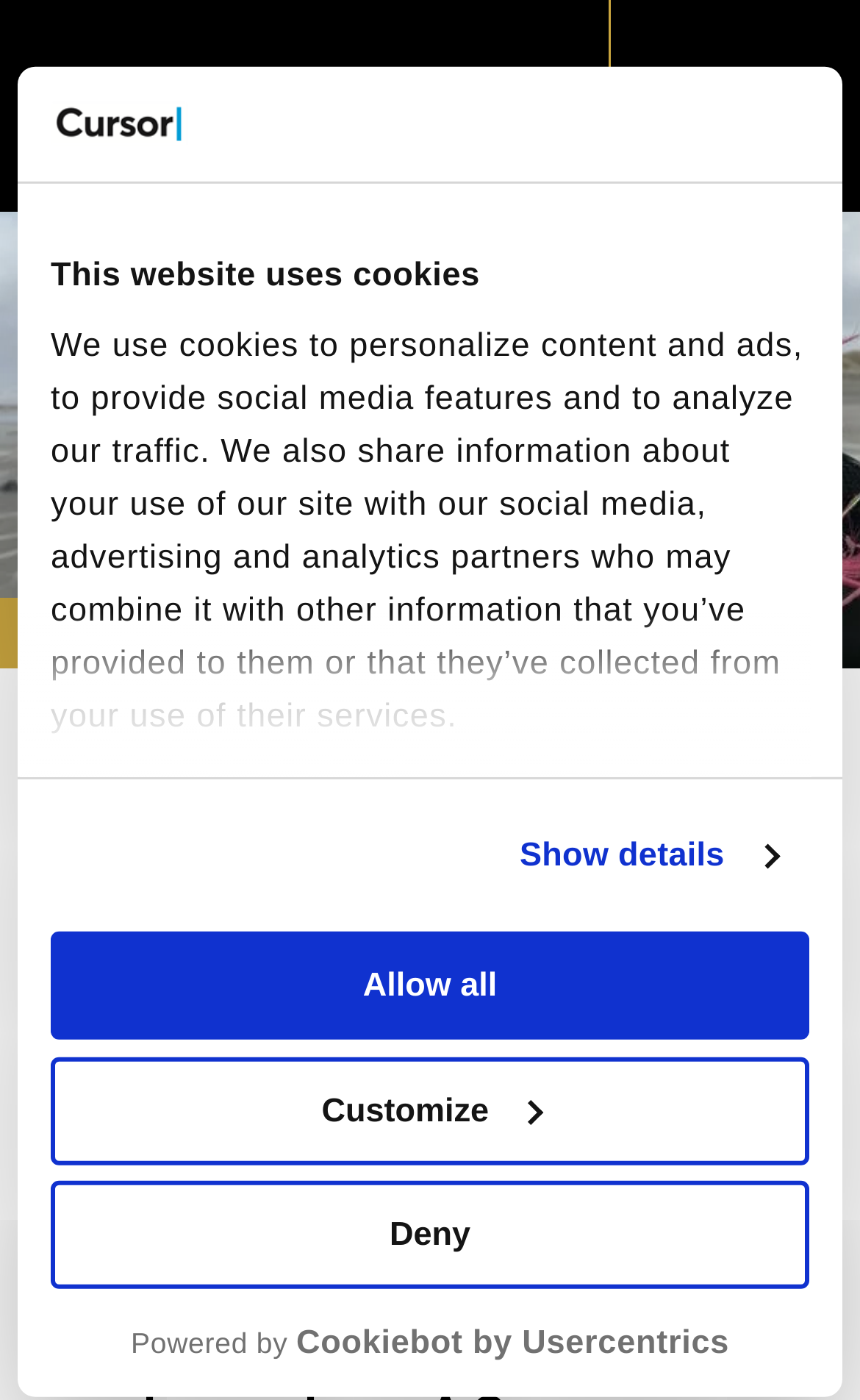How many social media sharing options are available?
Give a single word or phrase as your answer by examining the image.

4